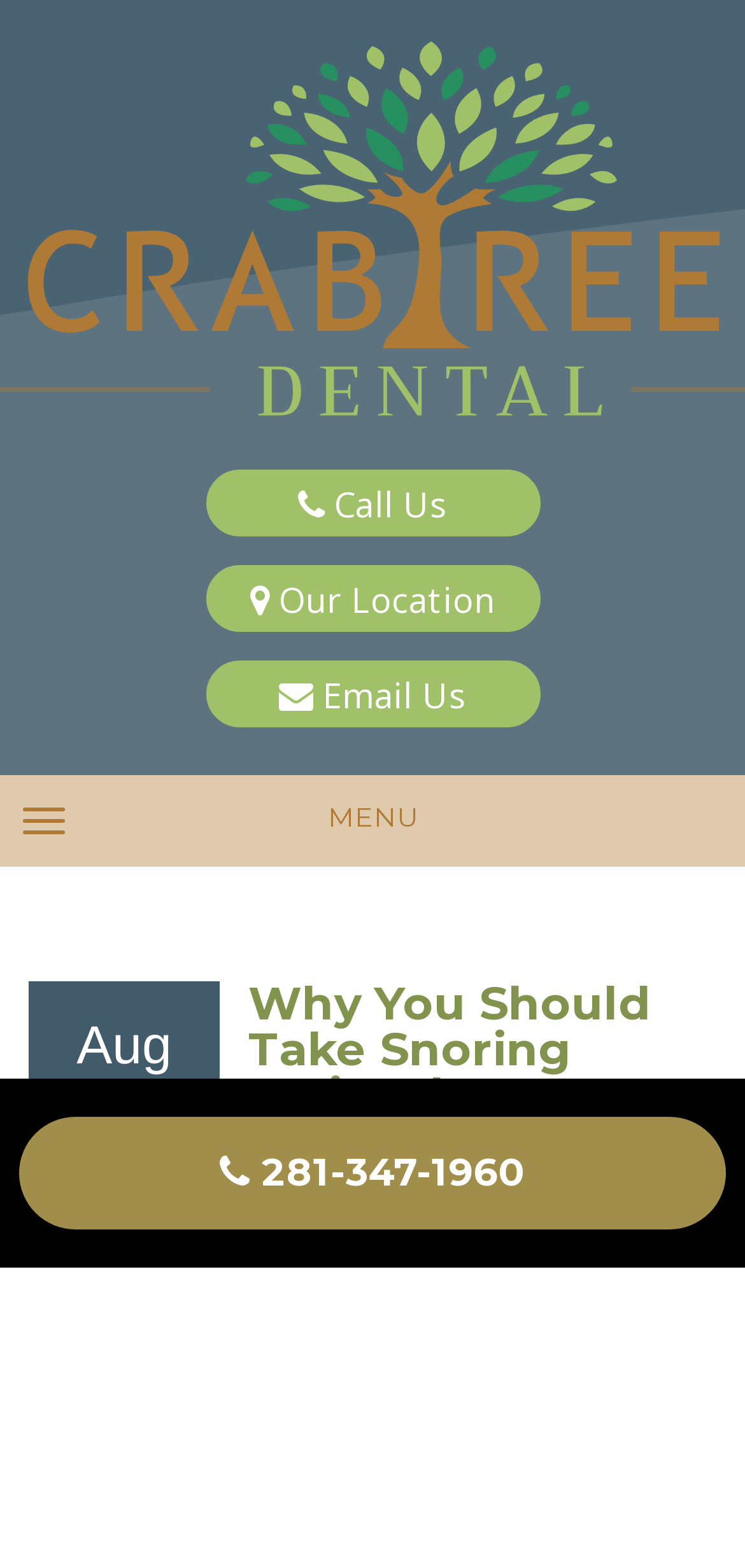Locate the coordinates of the bounding box for the clickable region that fulfills this instruction: "Send an email".

[0.276, 0.421, 0.724, 0.464]